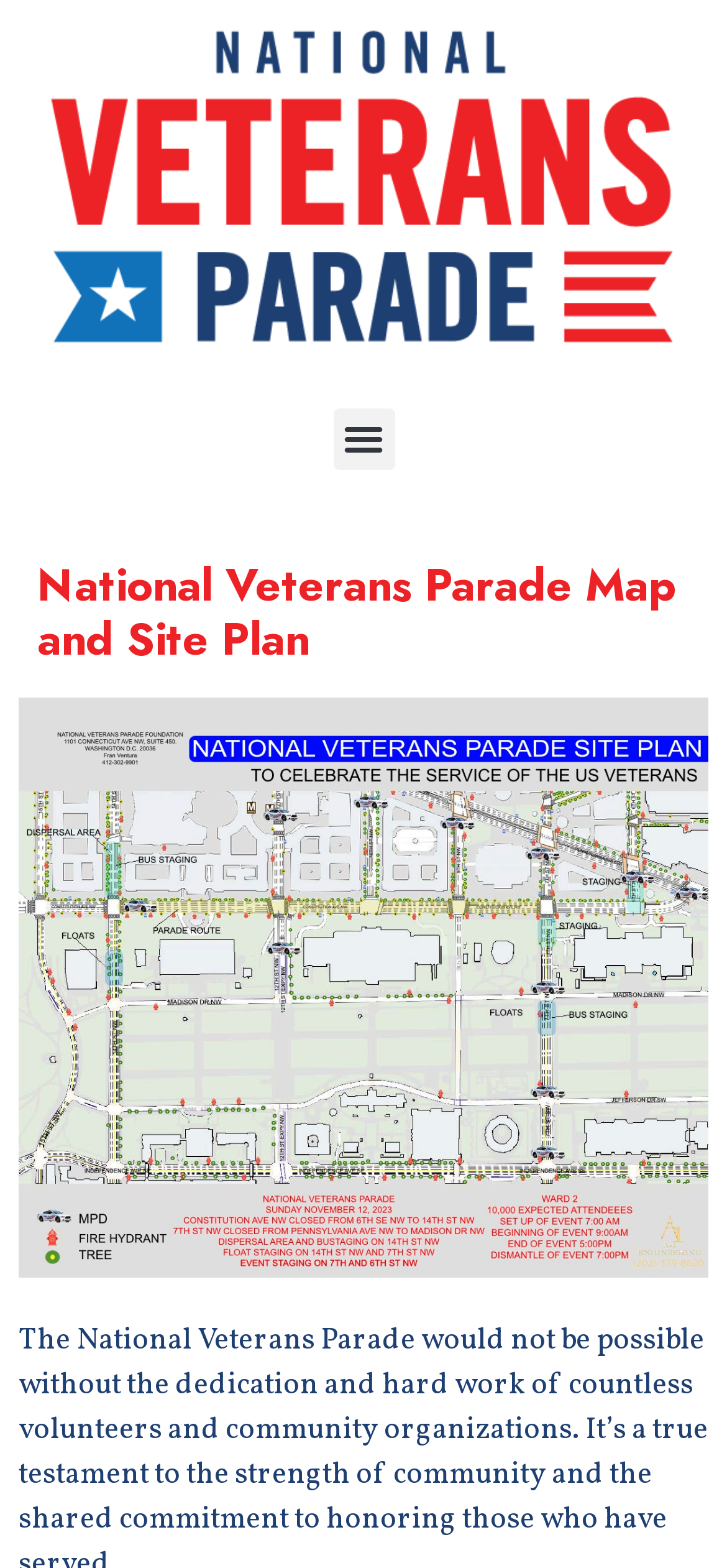Given the element description: "alt="National Veterans Parade Logo"", predict the bounding box coordinates of the UI element it refers to, using four float numbers between 0 and 1, i.e., [left, top, right, bottom].

[0.026, 0.0, 0.974, 0.237]